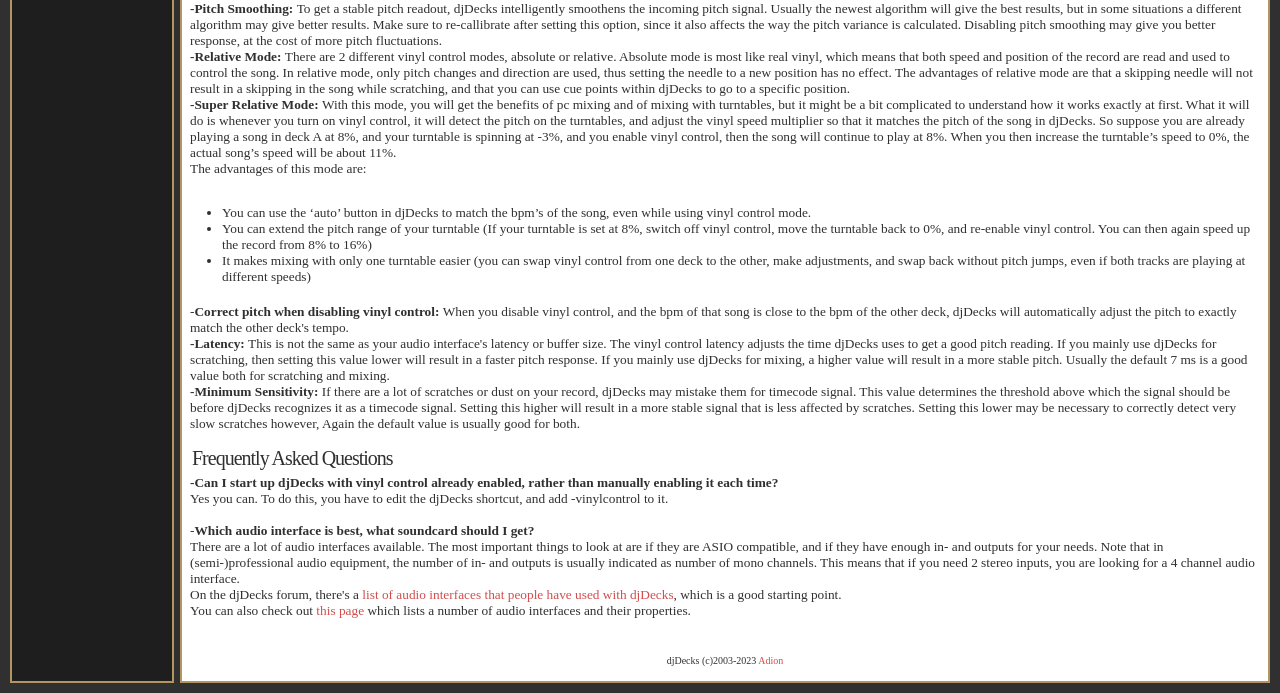Please provide a brief answer to the question using only one word or phrase: 
What to look for when choosing an audio interface?

ASIO compatibility and in/out channels